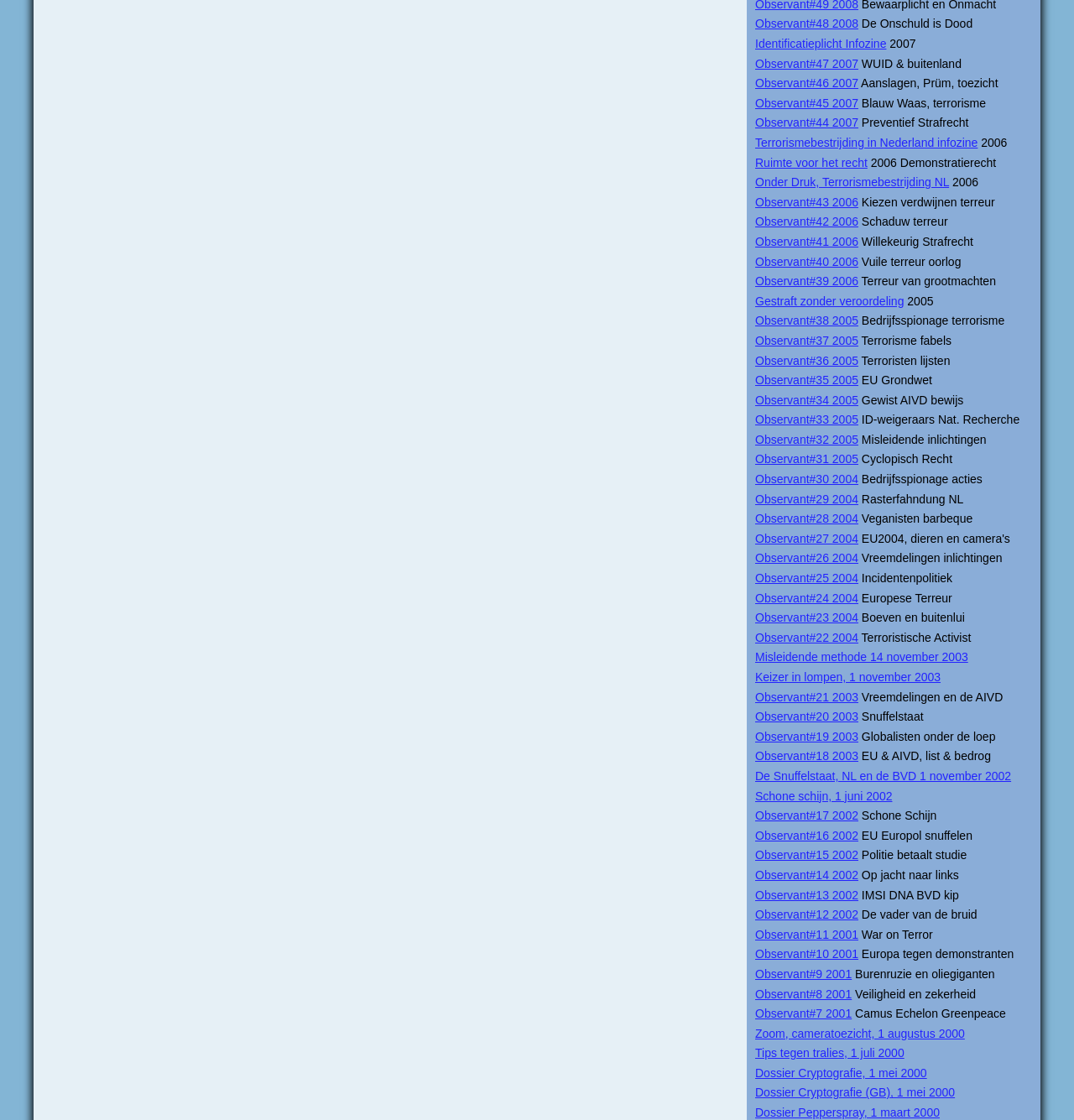How many links are there in the webpage? Based on the image, give a response in one word or a short phrase.

More than 50